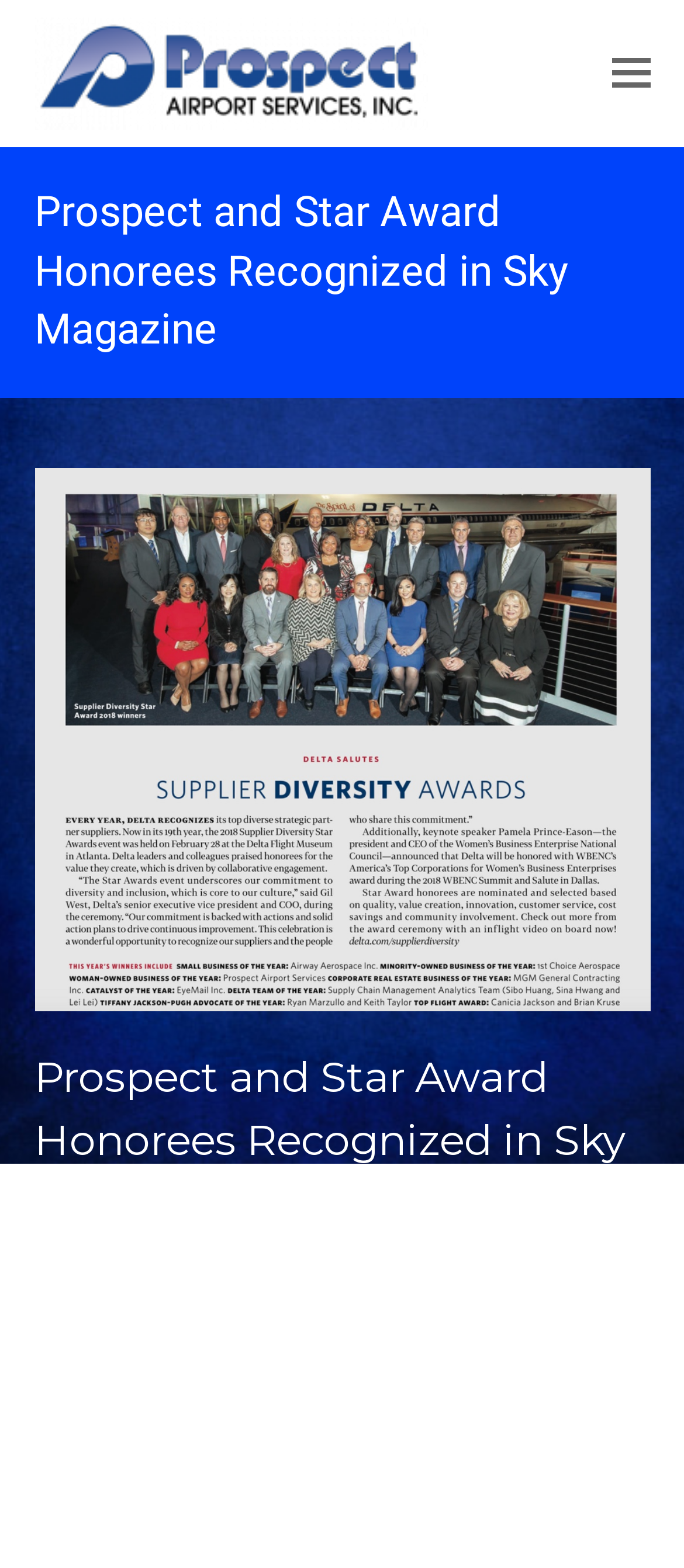Please give a succinct answer to the question in one word or phrase:
What is the purpose of the toggle button?

Toggle mobile menu